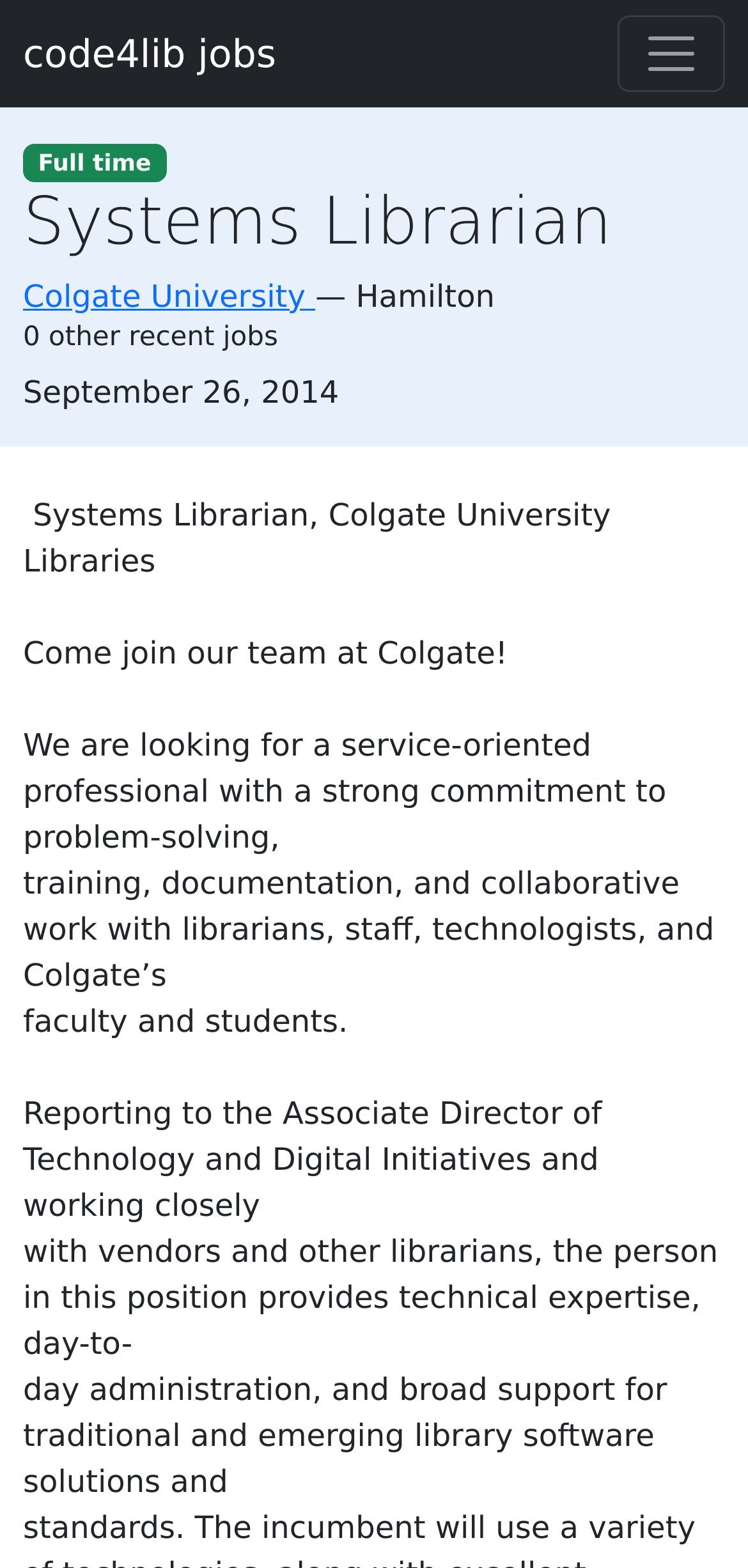Where is the job located?
Provide a well-explained and detailed answer to the question.

The job location can be found in the static text element with the text 'Hamilton' which is located below the job title and the company name 'Colgate University', indicating that the job is located in Hamilton.